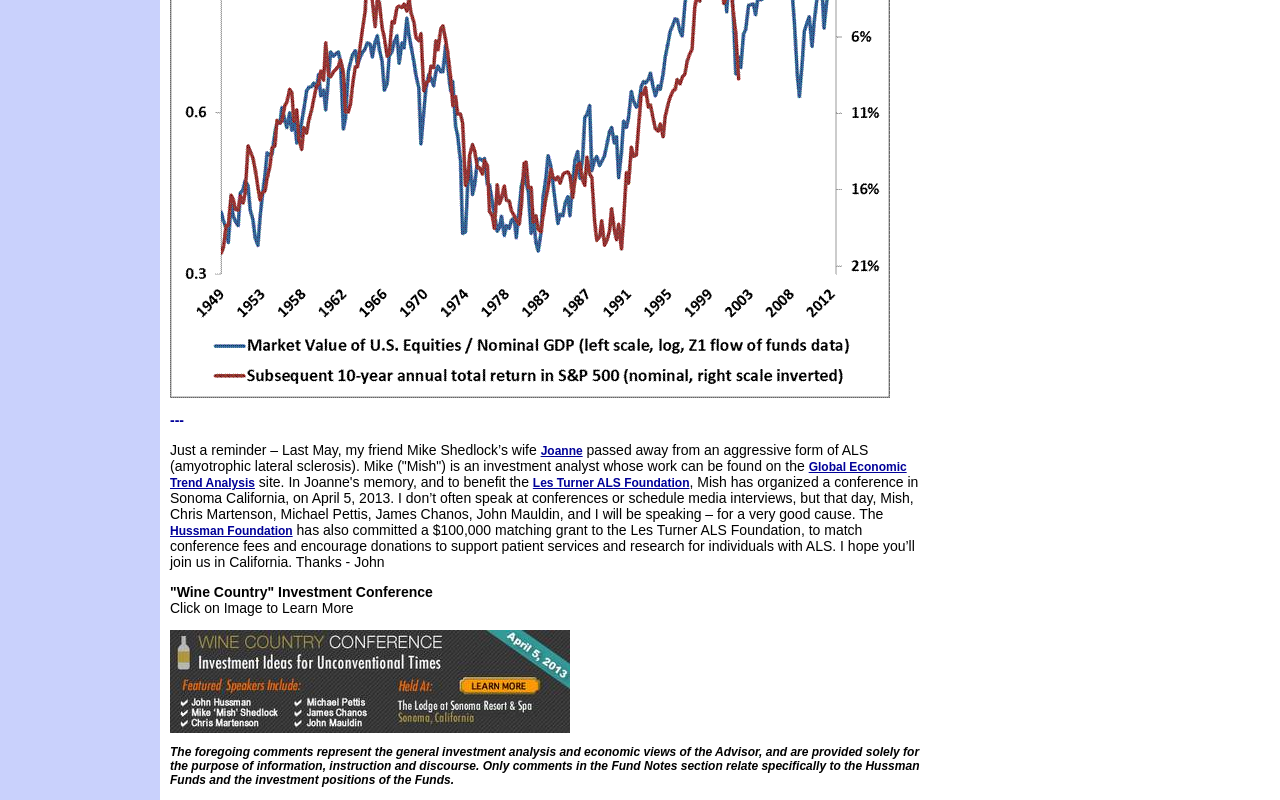What is the disease mentioned in the webpage?
Answer the question with a single word or phrase by looking at the picture.

ALS